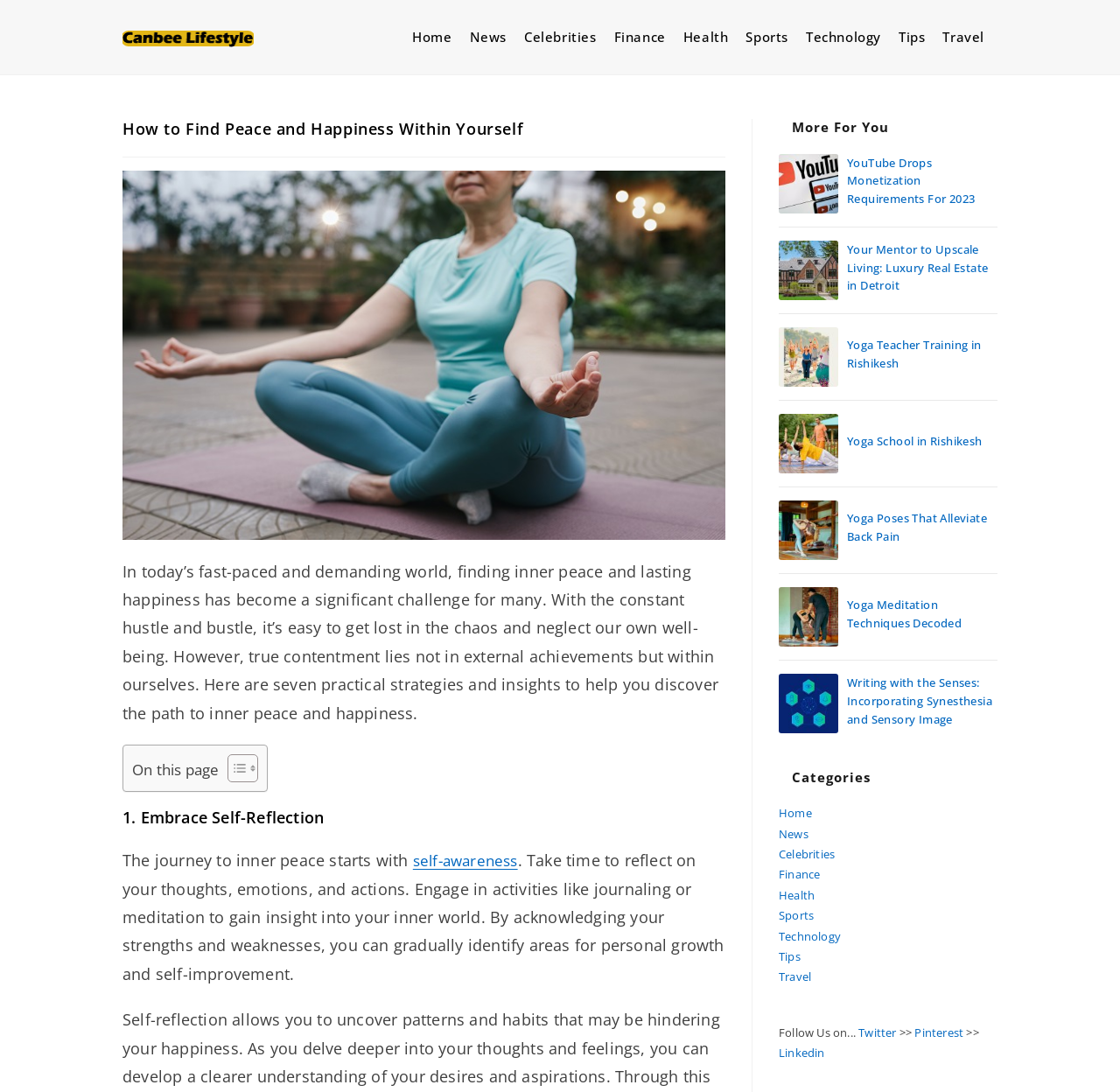Pinpoint the bounding box coordinates of the element to be clicked to execute the instruction: "Read the article 'How to Find Peace and Happiness Within Yourself'".

[0.109, 0.109, 0.648, 0.145]